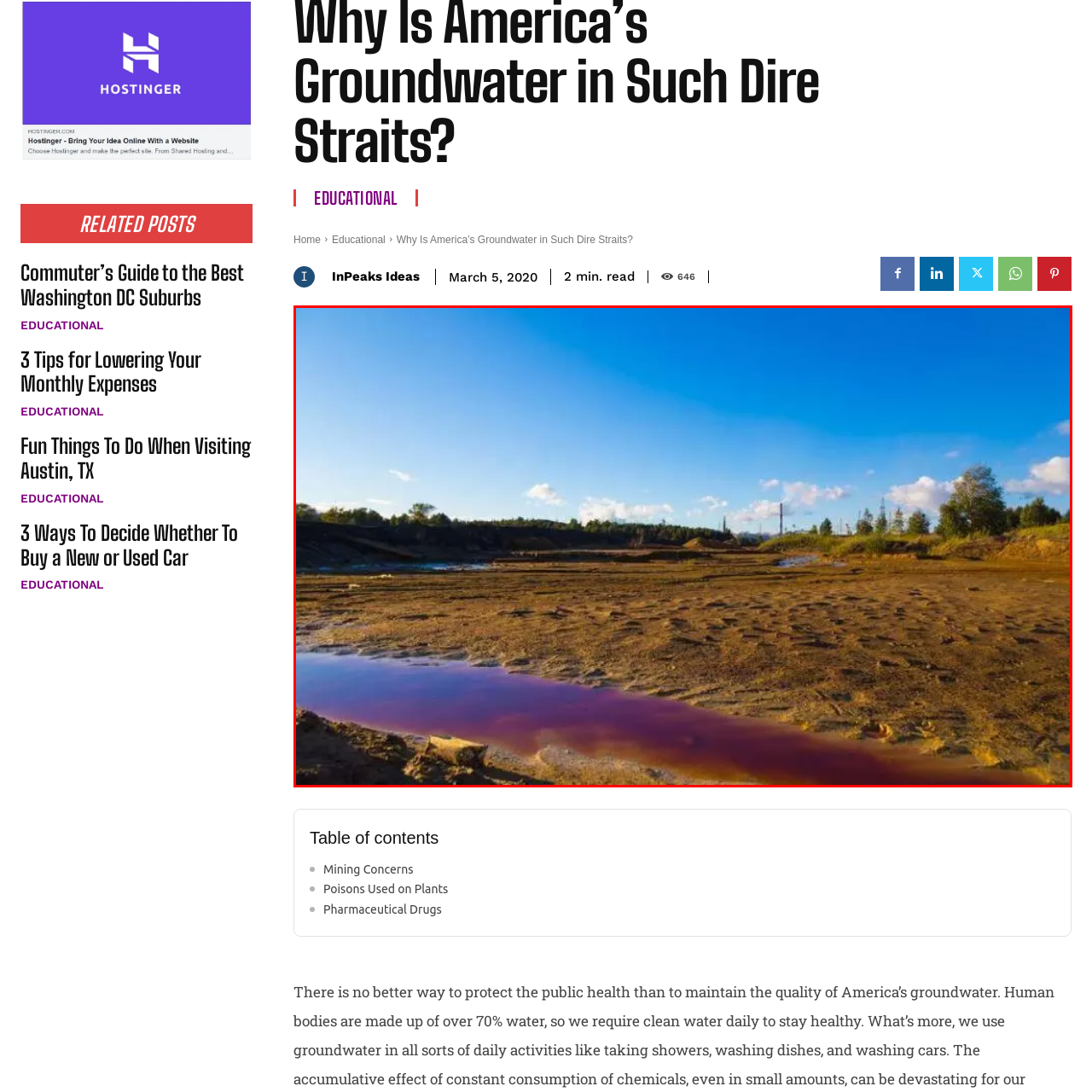What can be seen in the background of the image?  
Analyze the image surrounded by the red box and deliver a detailed answer based on the visual elements depicted in the image.

According to the caption, in the background of the image, 'a line of trees can be seen, with hints of industrial structures peeking through', which indicates that trees and industrial structures are visible in the background.